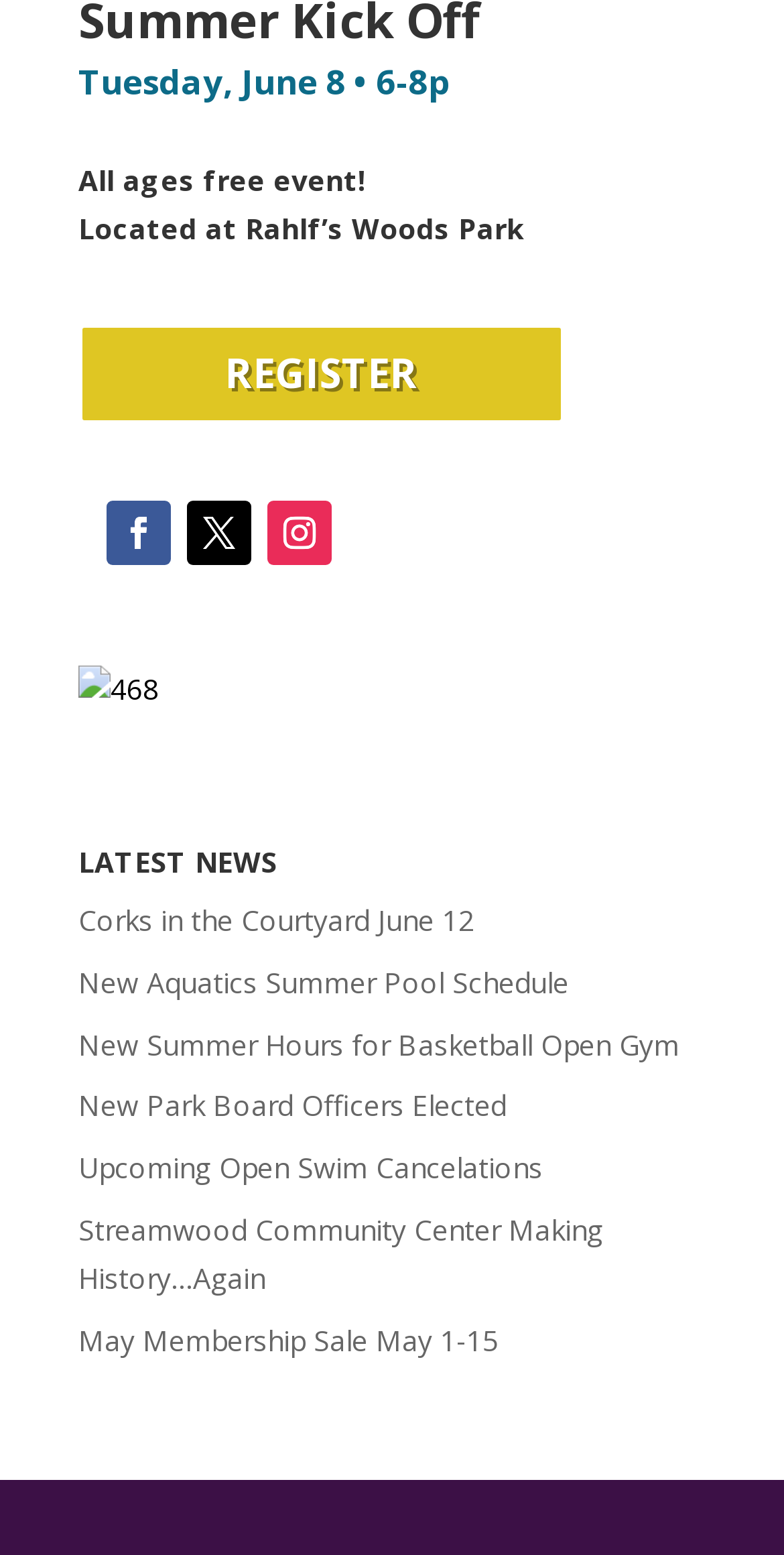Provide a one-word or brief phrase answer to the question:
How many news links are present under 'LATEST NEWS'?

6